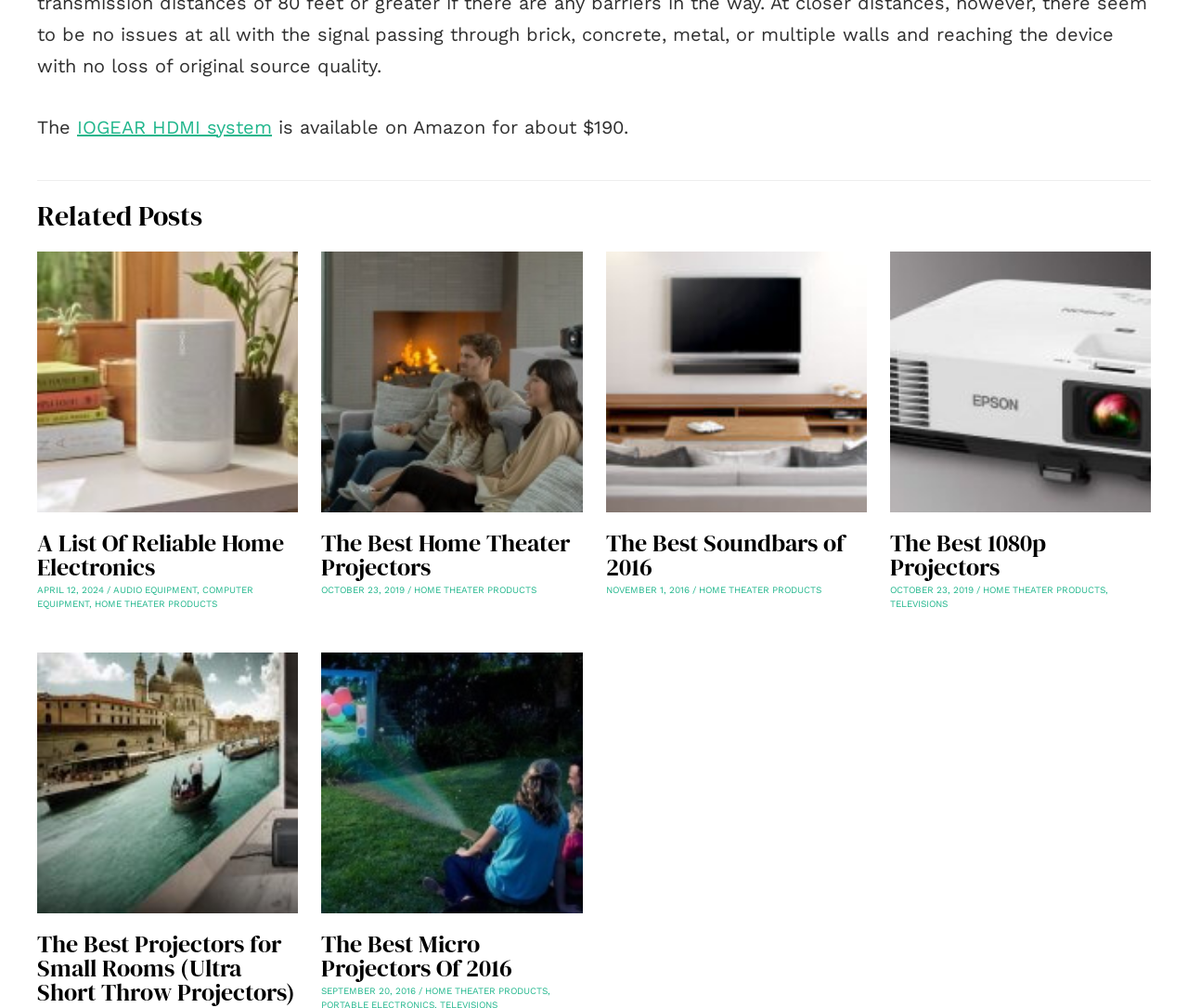How many images are associated with the article 'The Best Soundbars of 2016'?
Look at the image and construct a detailed response to the question.

The article 'The Best Soundbars of 2016' has one image associated with it, which is displayed below the heading and above the link to read more.